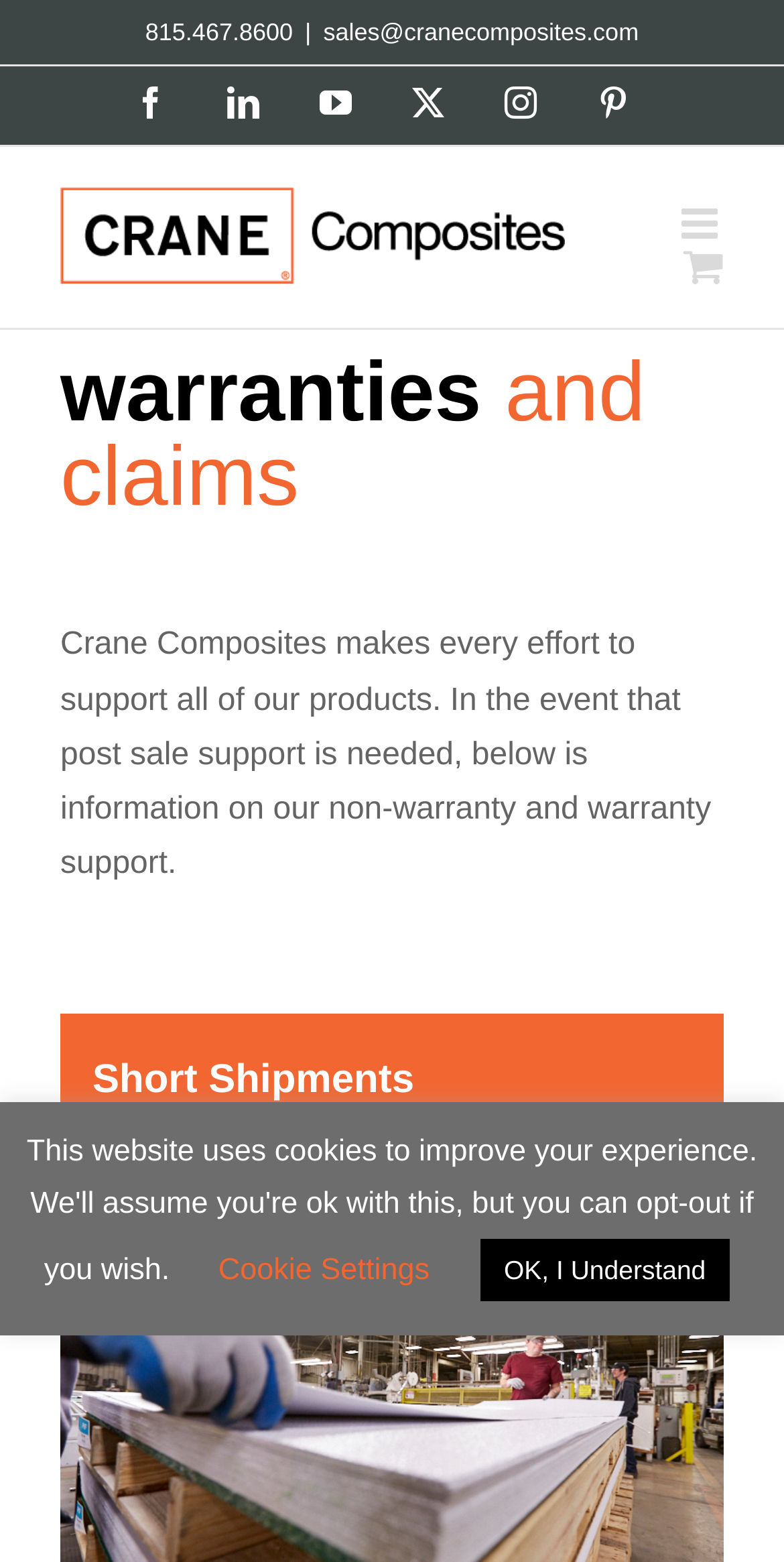Answer the following query with a single word or phrase:
What is the main topic of the webpage?

Warranties and claims